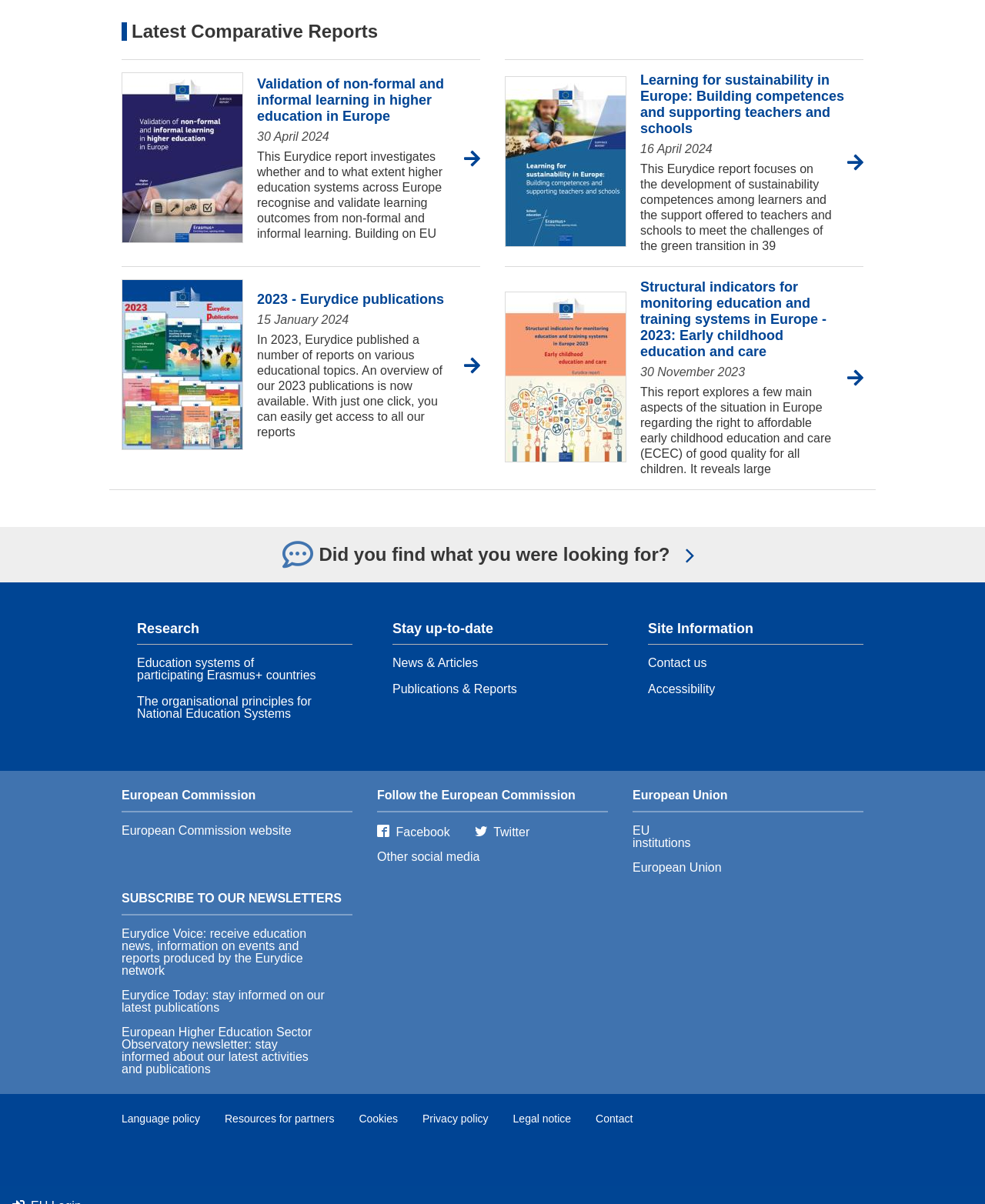Identify the bounding box coordinates necessary to click and complete the given instruction: "read more about Validation of non-formal and informal learning in higher education in Europe".

[0.471, 0.123, 0.488, 0.14]